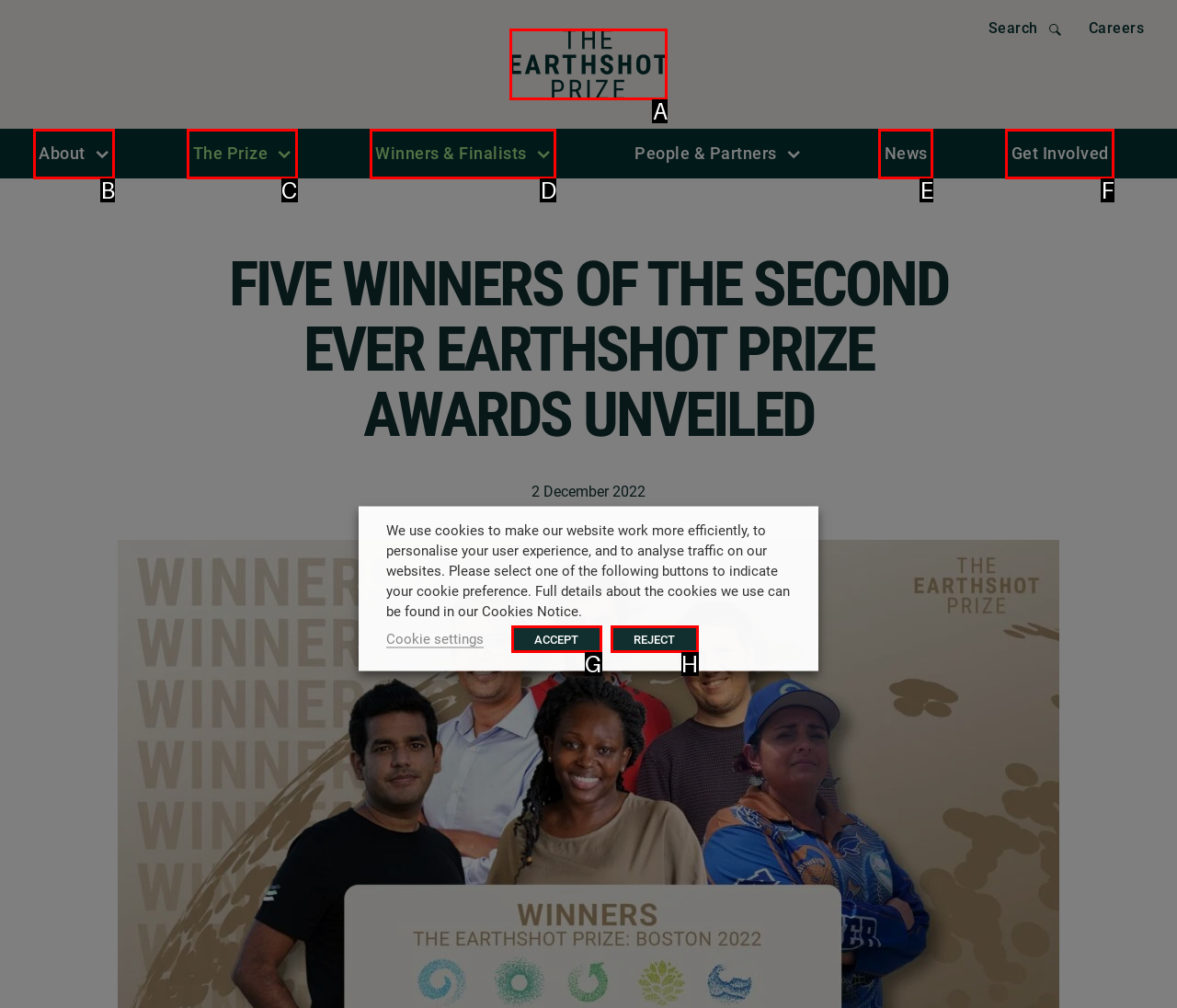Which UI element's letter should be clicked to achieve the task: go to The Earthshot Prize homepage
Provide the letter of the correct choice directly.

A